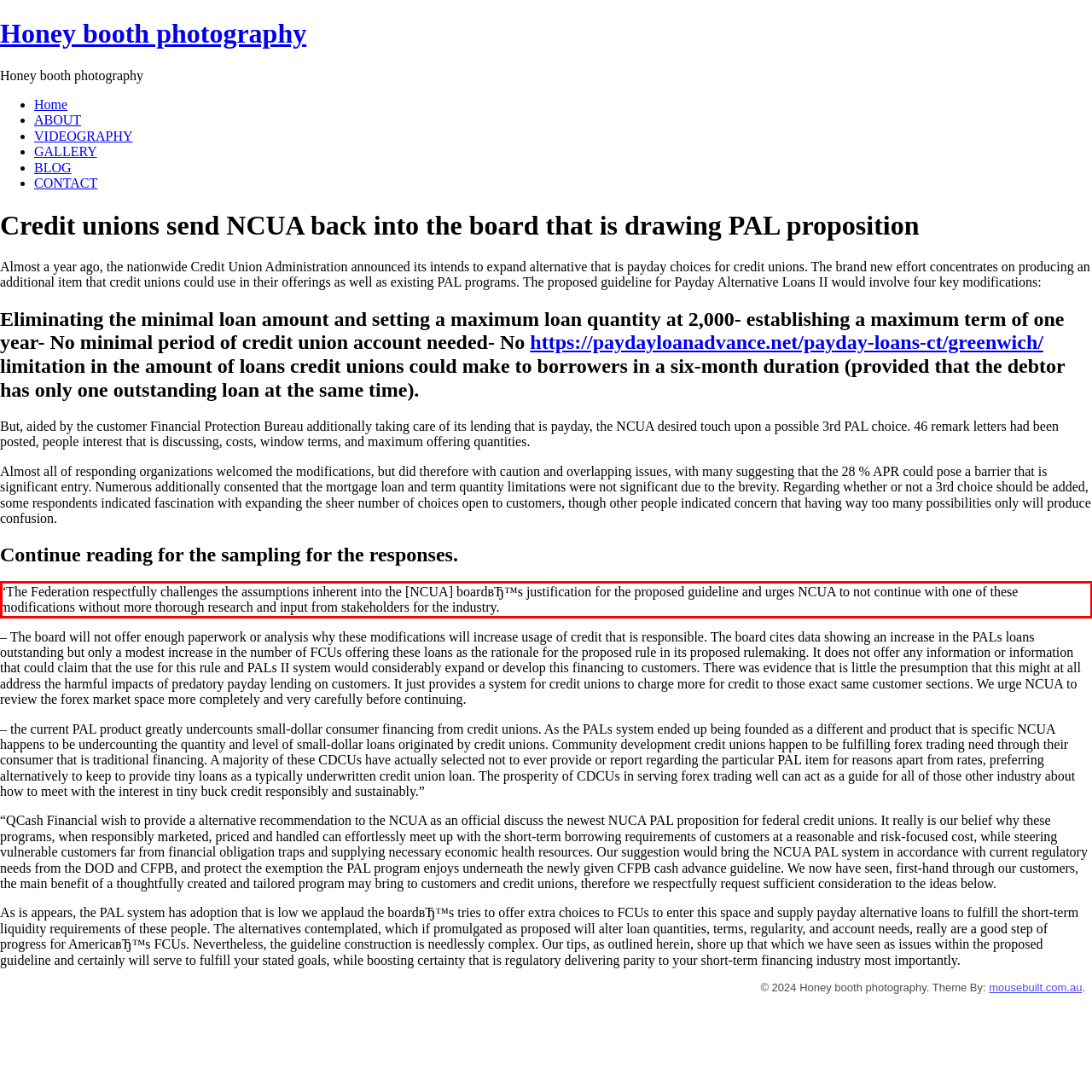The screenshot you have been given contains a UI element surrounded by a red rectangle. Use OCR to read and extract the text inside this red rectangle.

“The Federation respectfully challenges the assumptions inherent into the [NCUA] boardвЂ™s justification for the proposed guideline and urges NCUA to not continue with one of these modifications without more thorough research and input from stakeholders for the industry.